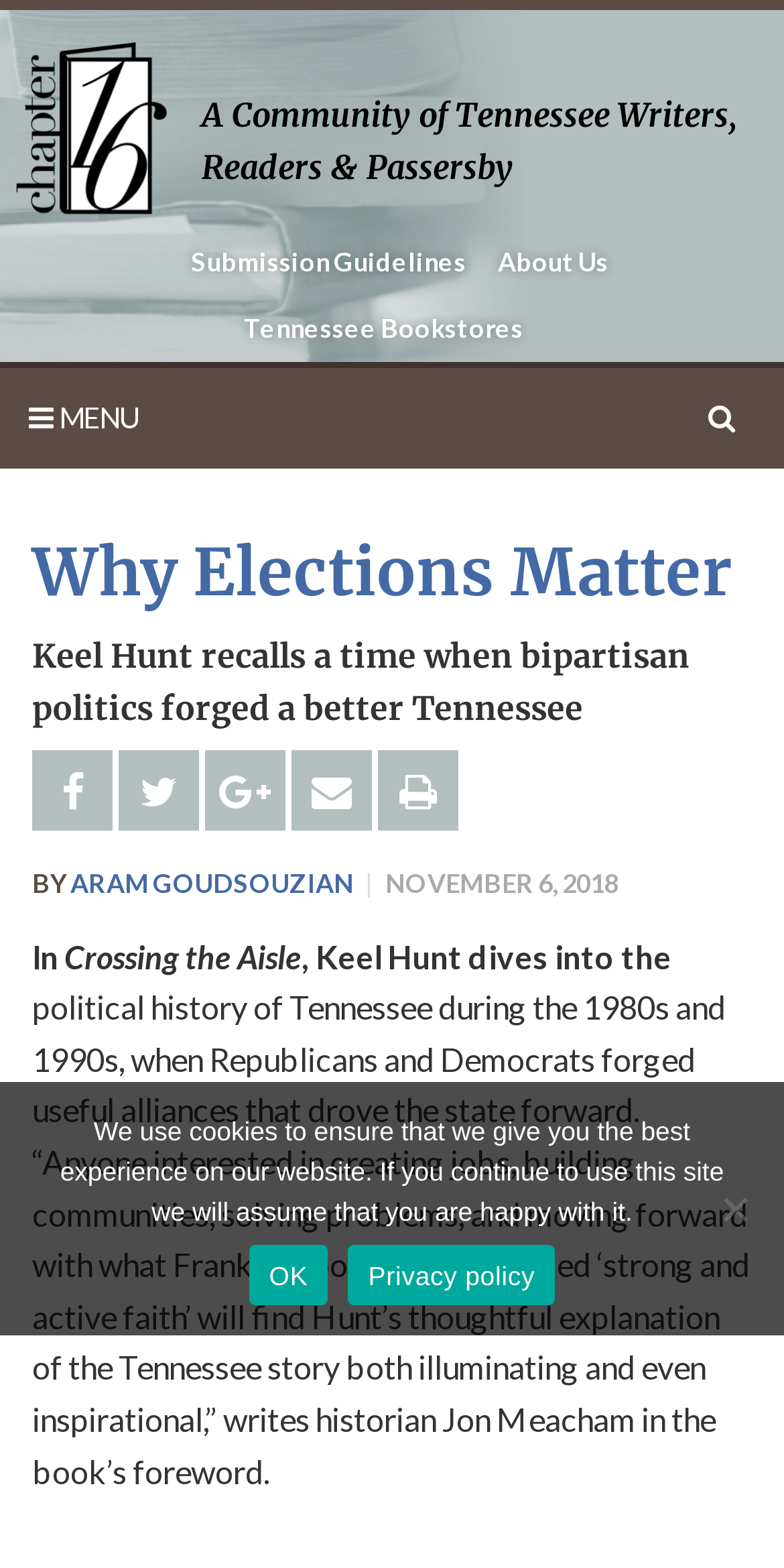How many social media links are available?
Answer the question with just one word or phrase using the image.

5